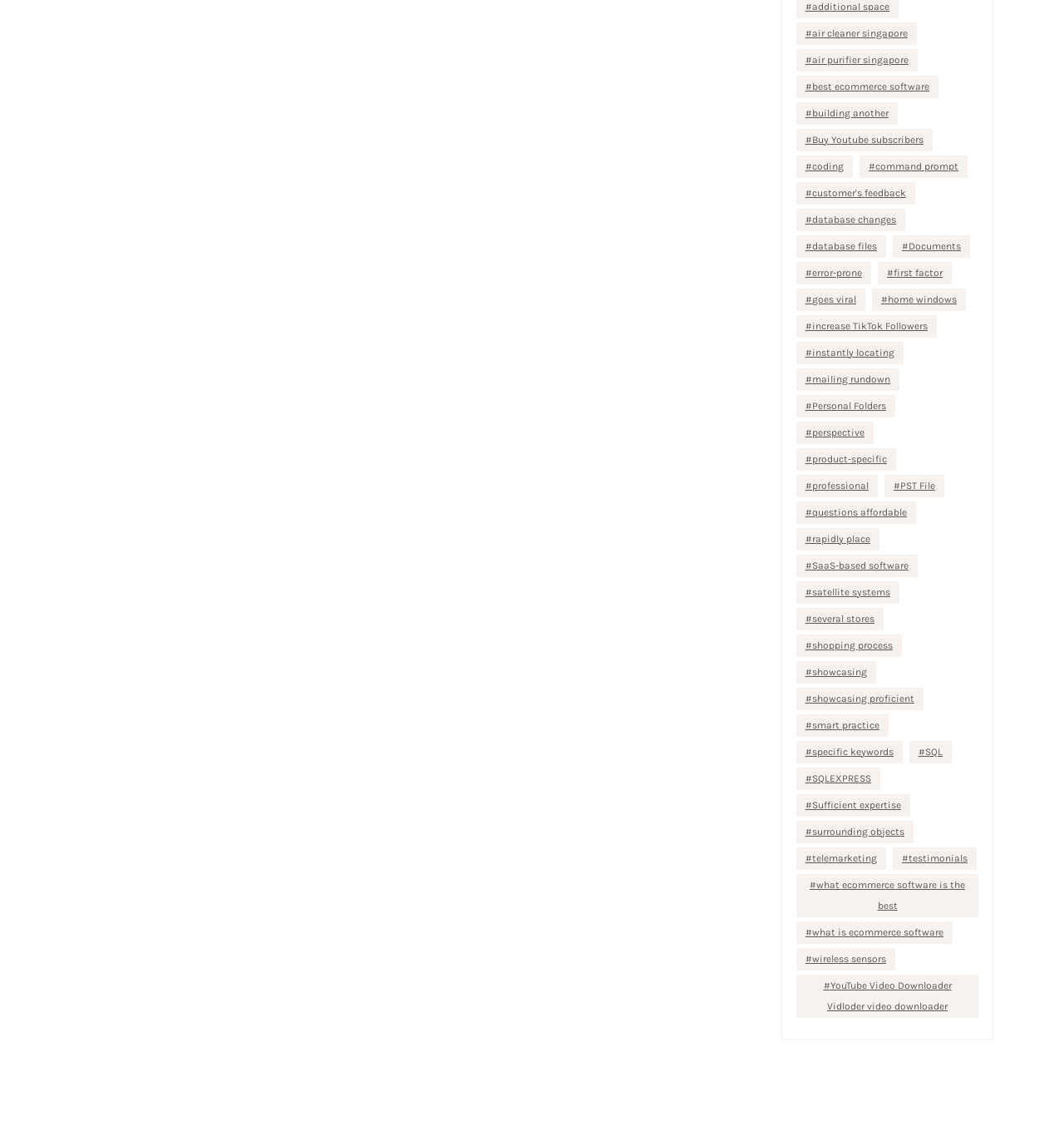How many links are there on the webpage?
Look at the image and answer the question using a single word or phrase.

40